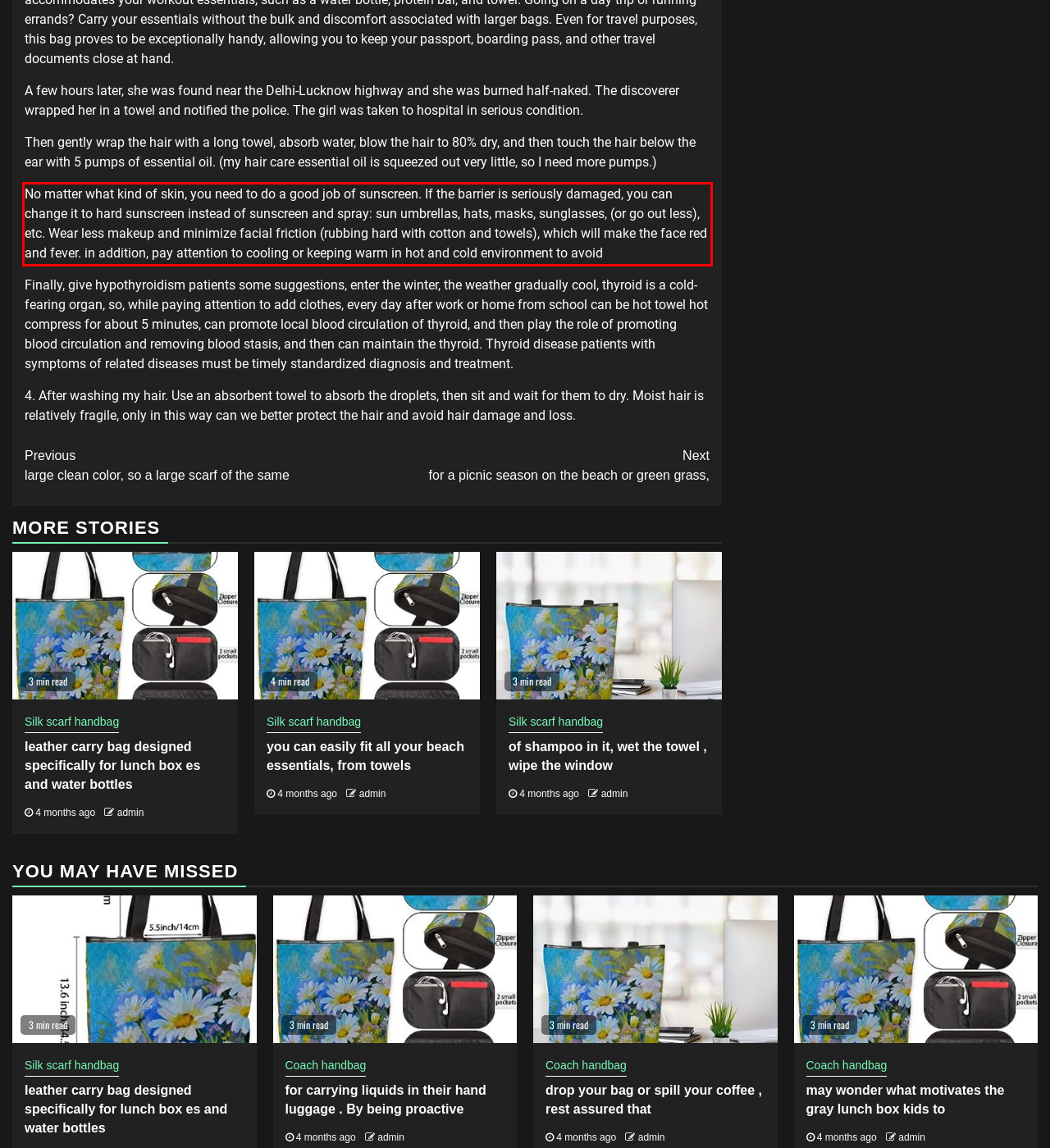You are provided with a screenshot of a webpage that includes a red bounding box. Extract and generate the text content found within the red bounding box.

No matter what kind of skin, you need to do a good job of sunscreen. If the barrier is seriously damaged, you can change it to hard sunscreen instead of sunscreen and spray: sun umbrellas, hats, masks, sunglasses, (or go out less), etc. Wear less makeup and minimize facial friction (rubbing hard with cotton and towels), which will make the face red and fever. in addition, pay attention to cooling or keeping warm in hot and cold environment to avoid